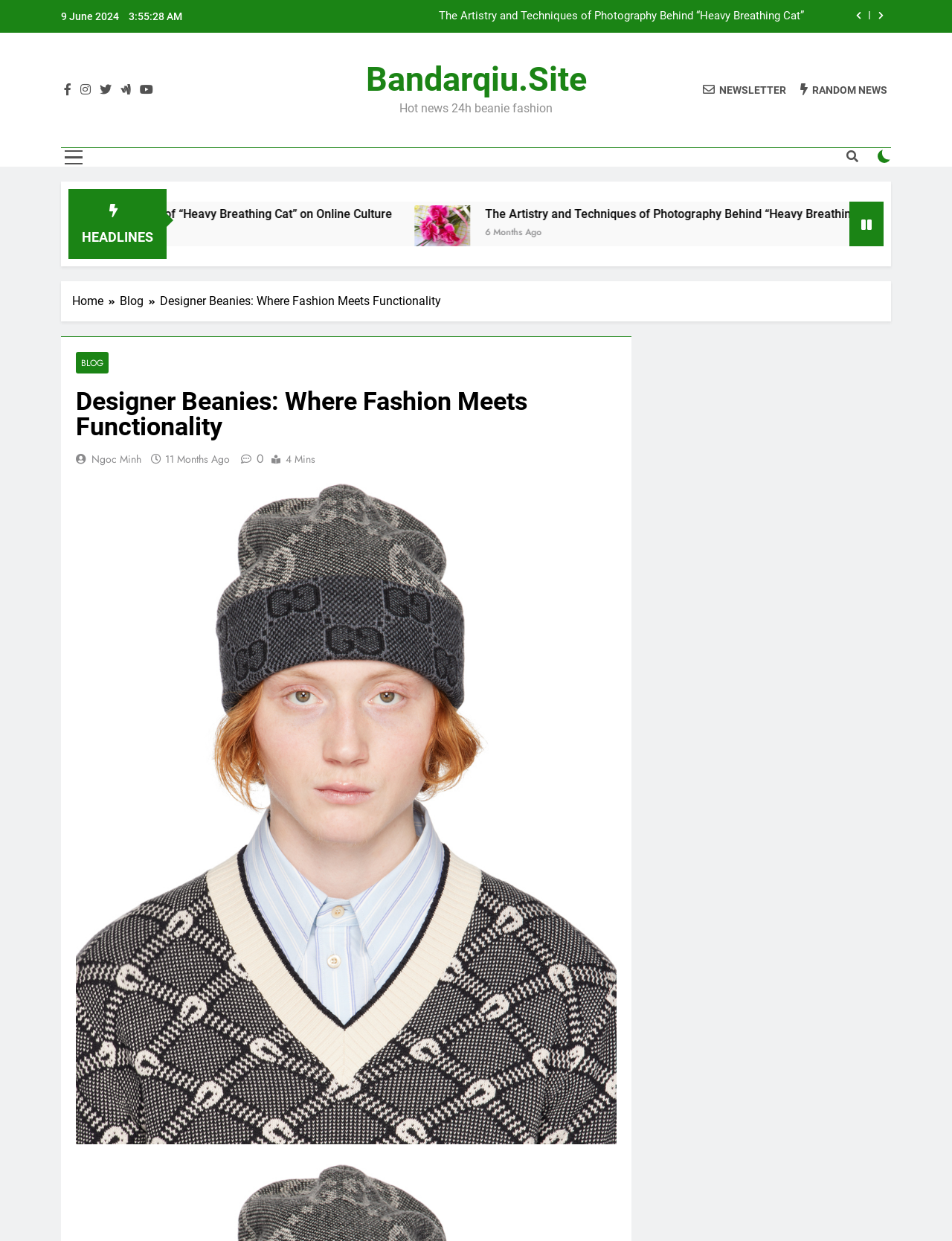Identify the bounding box coordinates for the element you need to click to achieve the following task: "Click the newsletter button". Provide the bounding box coordinates as four float numbers between 0 and 1, in the form [left, top, right, bottom].

[0.738, 0.067, 0.826, 0.078]